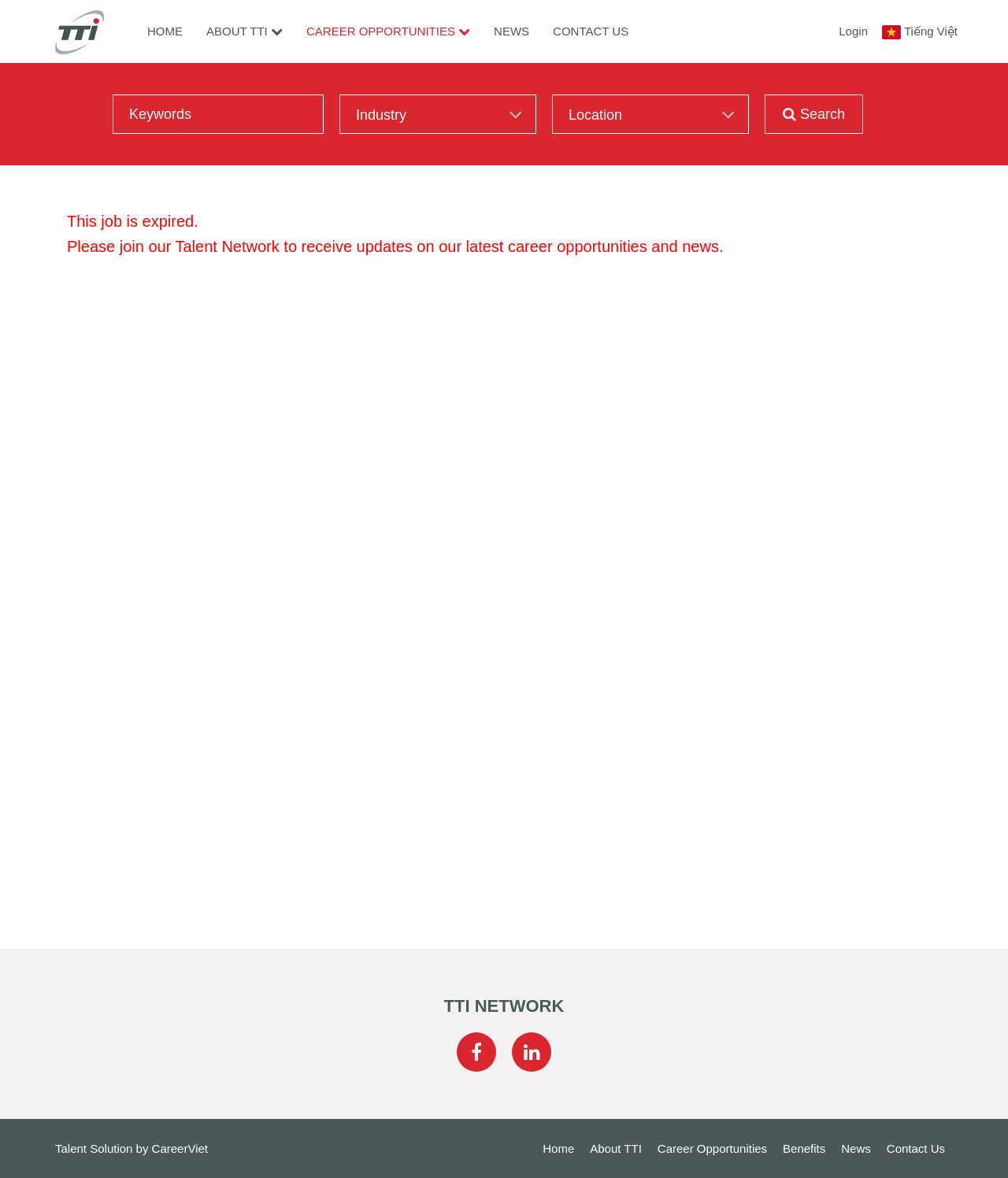Can you specify the bounding box coordinates for the region that should be clicked to fulfill this instruction: "Visit the company homepage".

[0.146, 0.021, 0.181, 0.032]